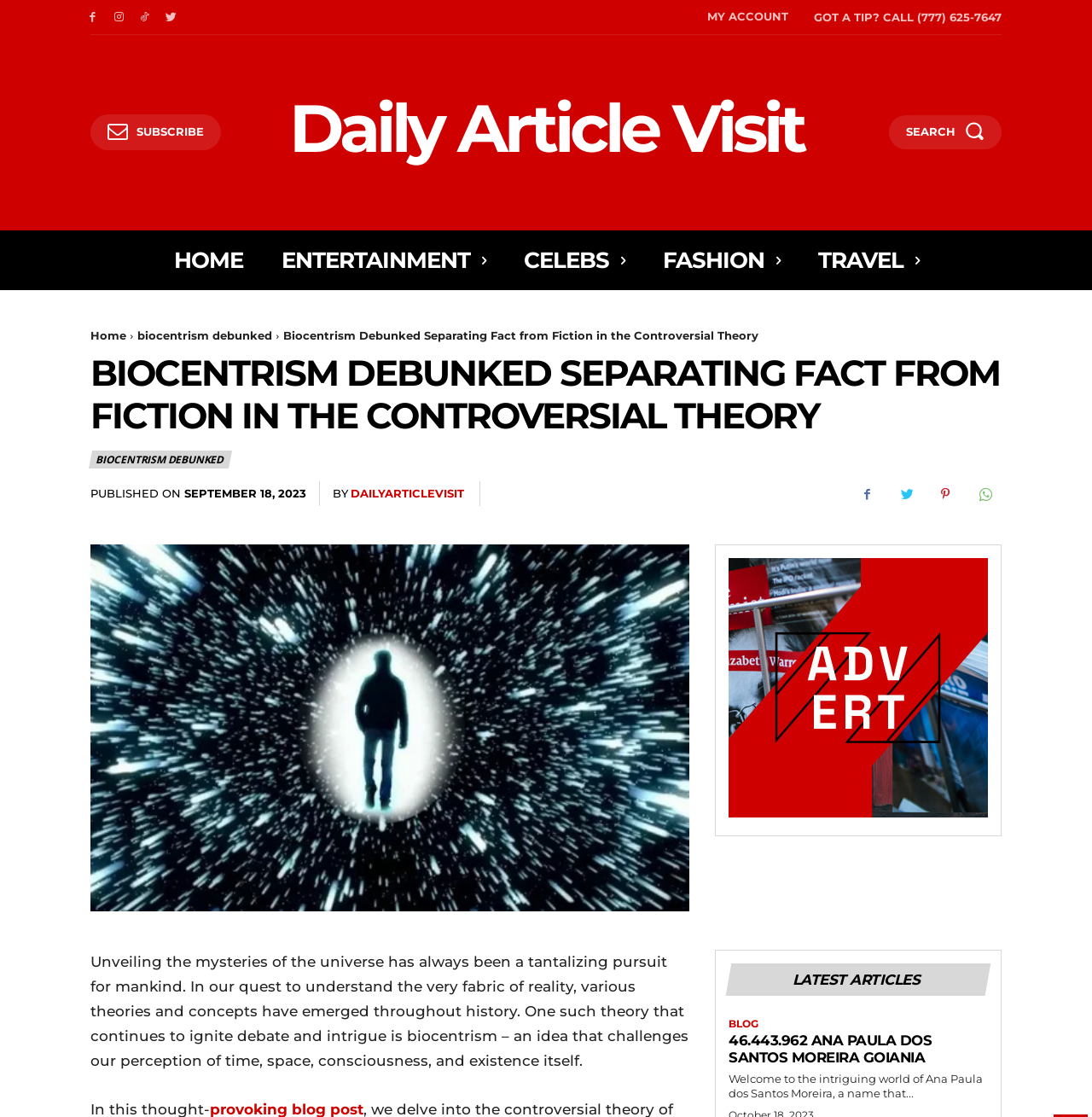How many social media links are there at the bottom of the webpage?
Please respond to the question with a detailed and well-explained answer.

I counted the number of social media links at the bottom of the webpage by looking at the link elements with icons, which are '', '', '', and ''. These icons are commonly used to represent social media platforms.